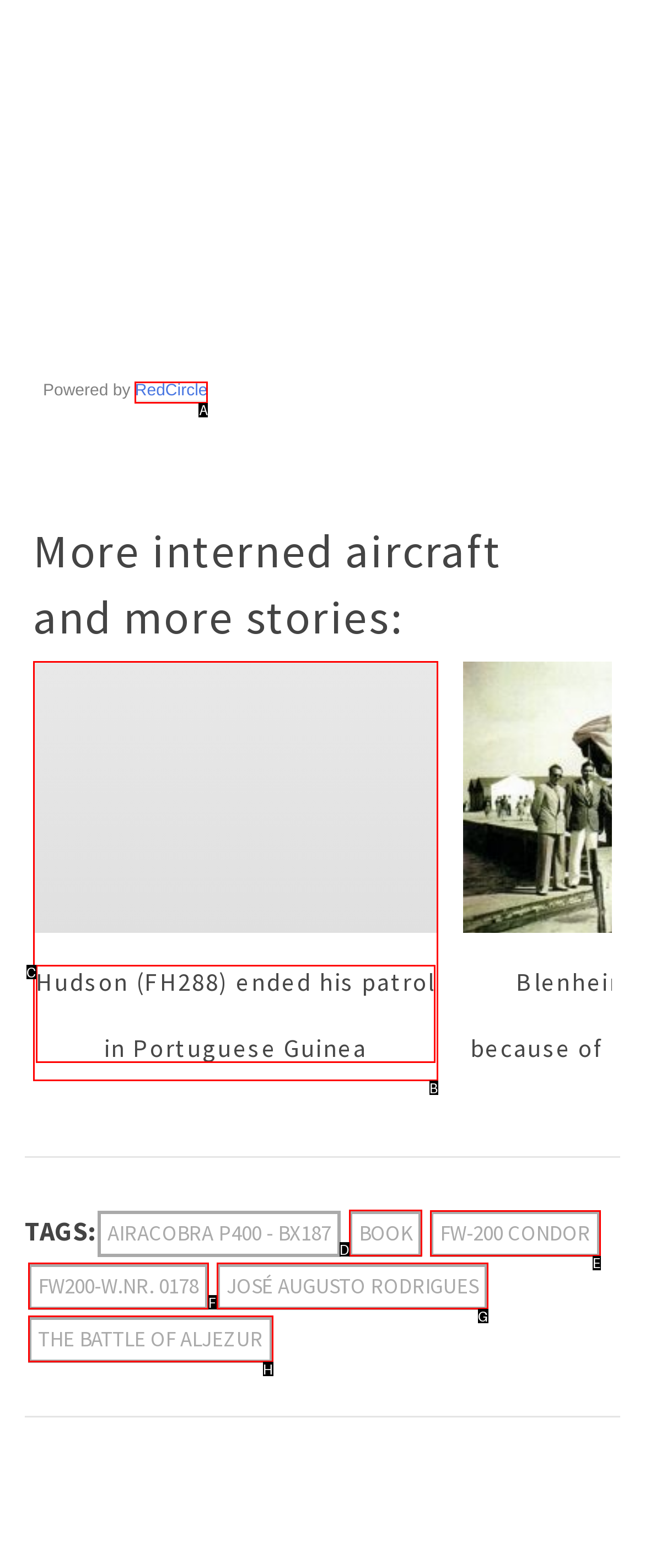Tell me which option I should click to complete the following task: learn about the FW-200 CONDOR
Answer with the option's letter from the given choices directly.

E